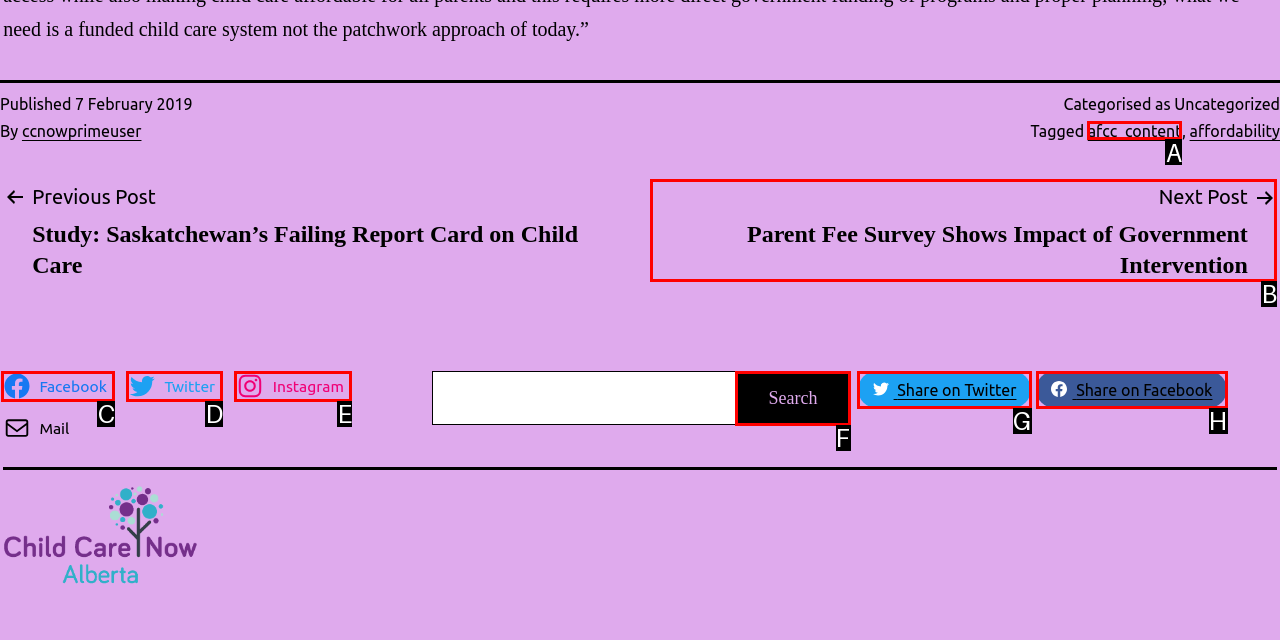Select the HTML element that matches the description: Instagram. Provide the letter of the chosen option as your answer.

E